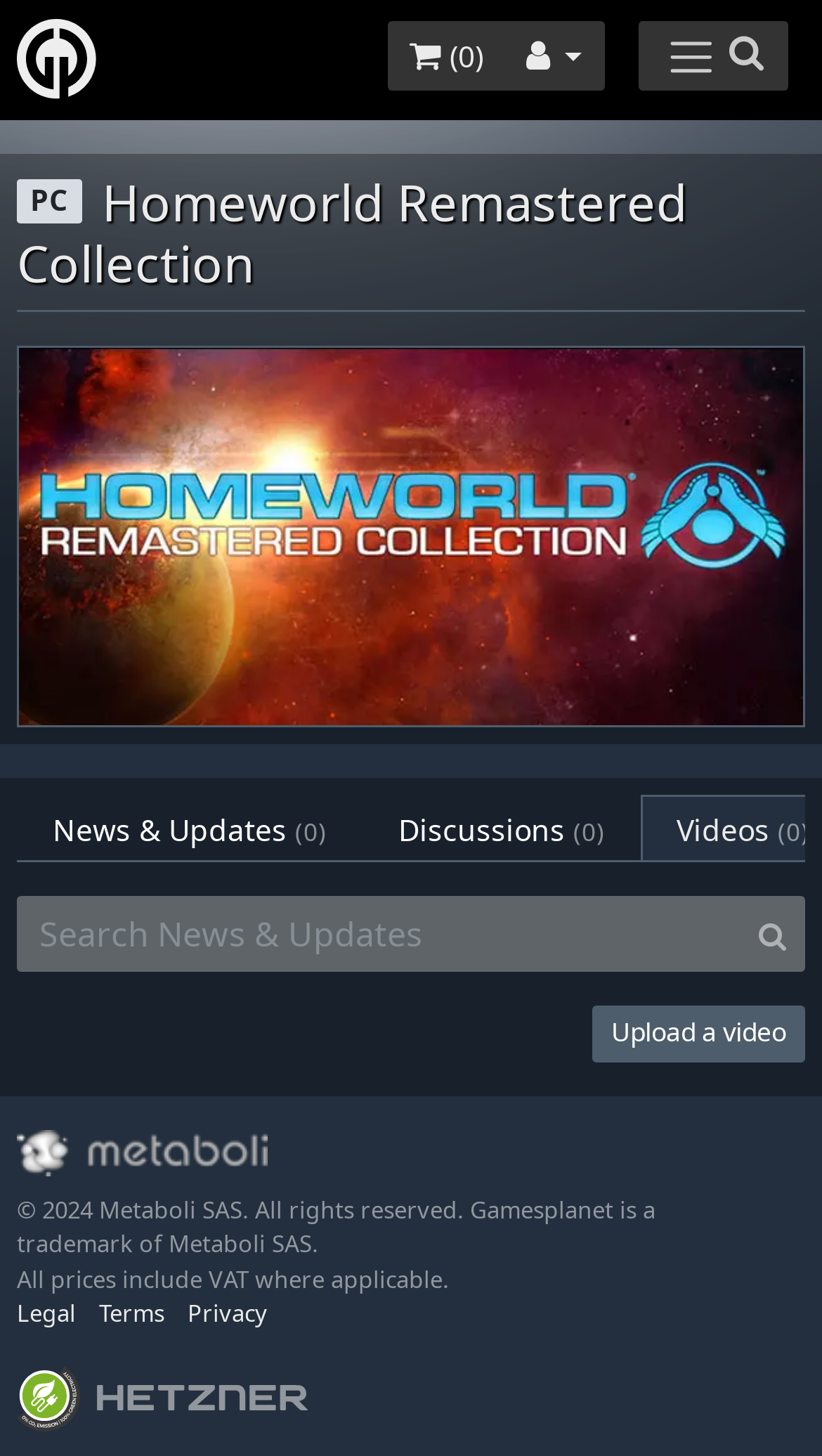Provide the bounding box coordinates for the UI element described in this sentence: "News & Updates (0)". The coordinates should be four float values between 0 and 1, i.e., [left, top, right, bottom].

[0.021, 0.546, 0.441, 0.593]